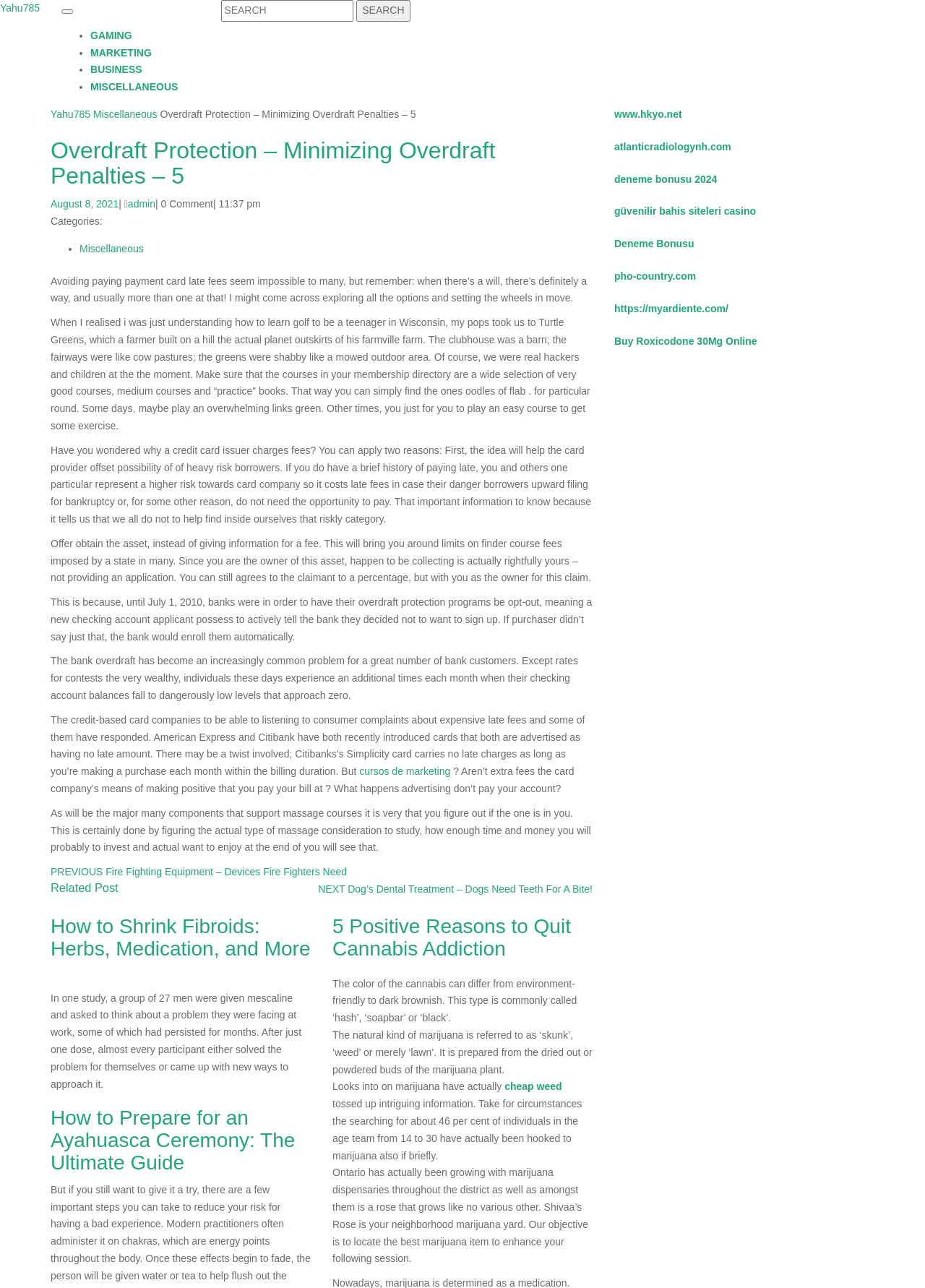Using floating point numbers between 0 and 1, provide the bounding box coordinates in the format (top-left x, top-left y, bottom-right x, bottom-right y). Locate the UI element described here: parent_node: Search for: name="s" placeholder="SEARCH"

[0.239, 0.0, 0.382, 0.017]